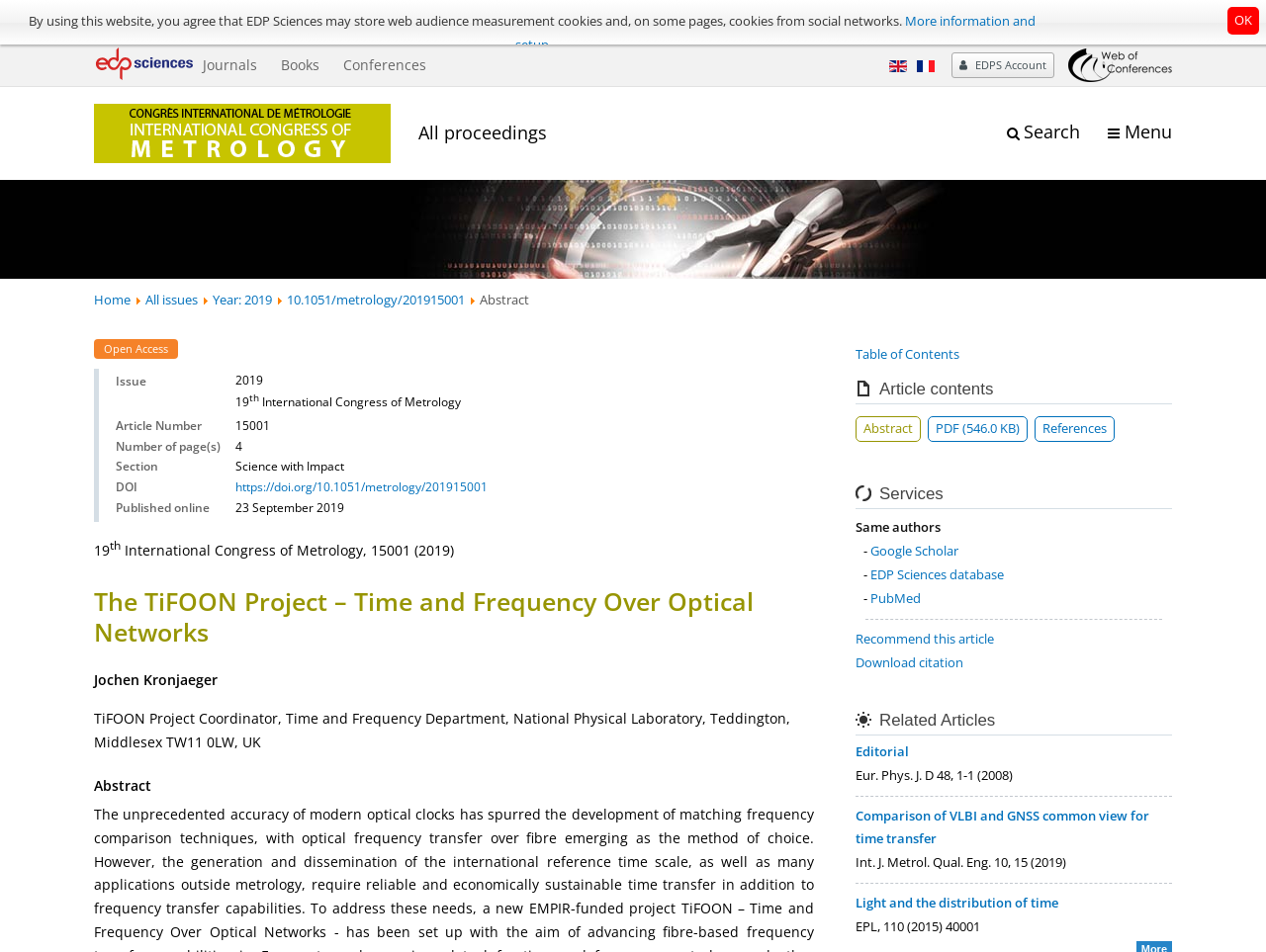How many pages does the article have?
Offer a detailed and exhaustive answer to the question.

I found the number of pages by looking at the table element with the row headers 'Number of page(s)' and the corresponding grid cell with the text '4'.